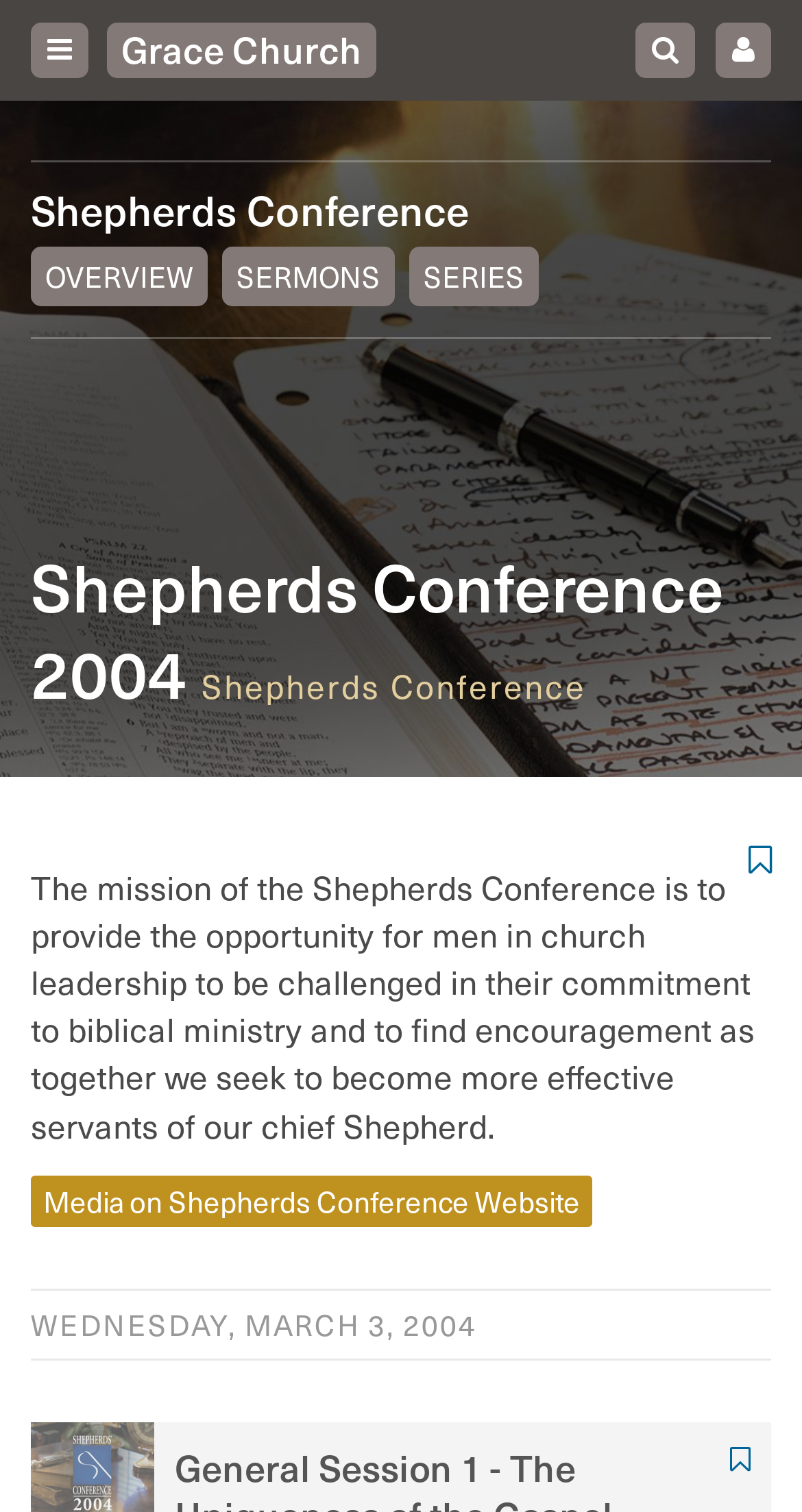Give a one-word or one-phrase response to the question: 
What is the date of the event mentioned?

March 3, 2004